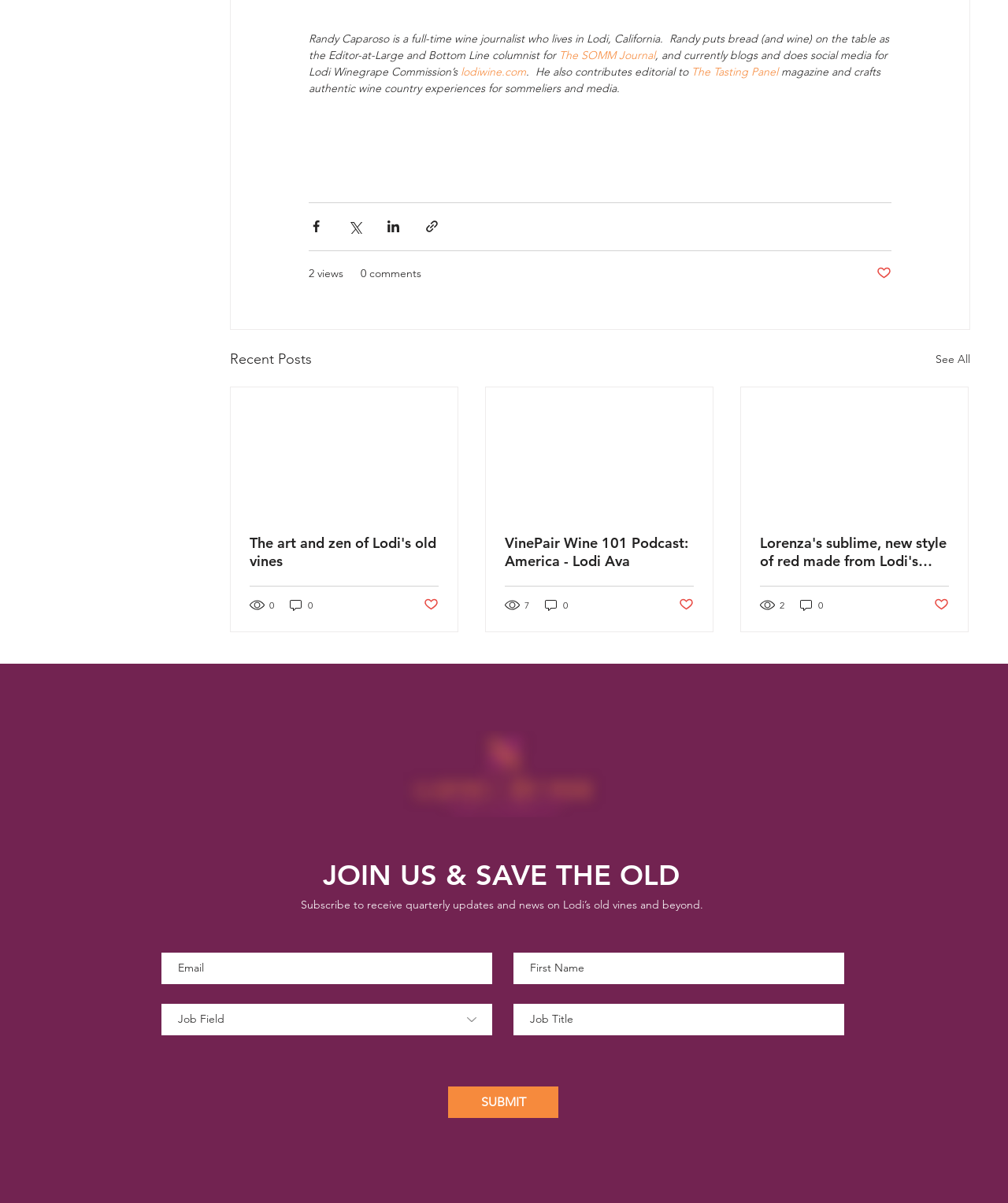Please specify the bounding box coordinates of the element that should be clicked to execute the given instruction: 'See all recent posts'. Ensure the coordinates are four float numbers between 0 and 1, expressed as [left, top, right, bottom].

[0.928, 0.289, 0.962, 0.308]